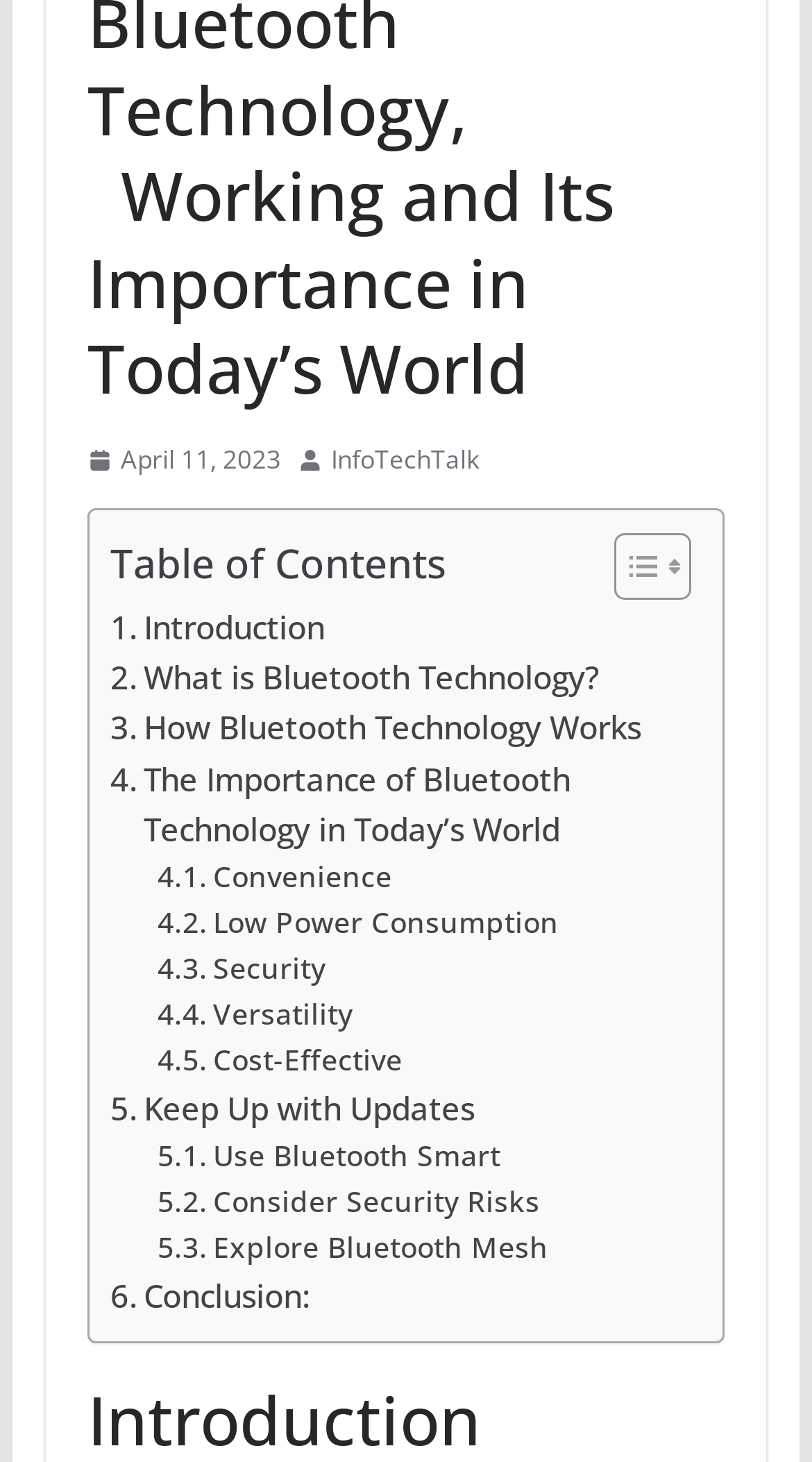Please locate the clickable area by providing the bounding box coordinates to follow this instruction: "Click on the 'Table of Contents' link".

[0.135, 0.365, 0.548, 0.404]